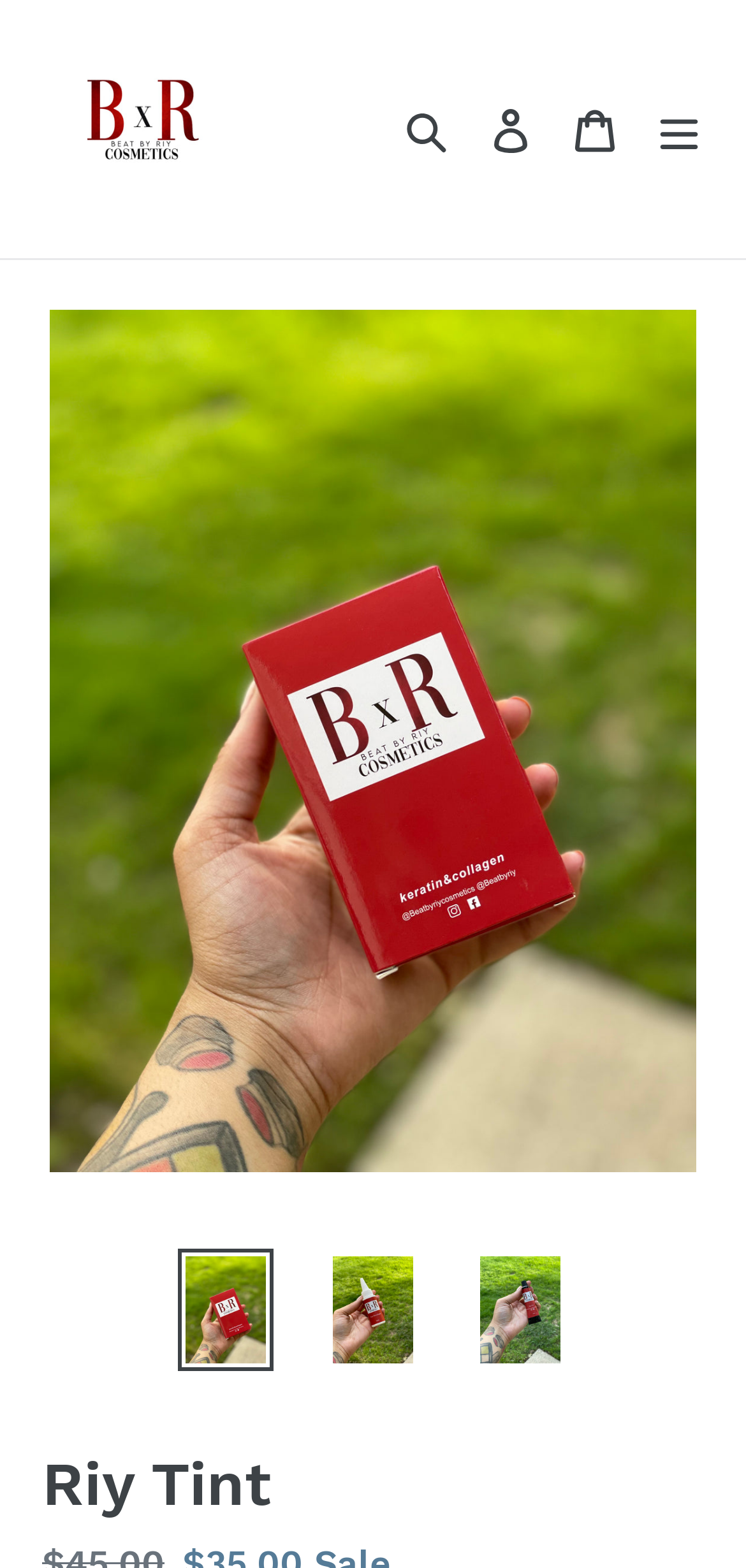Locate the bounding box coordinates of the element I should click to achieve the following instruction: "Go to Beatbyriy Cosmetics homepage".

[0.056, 0.018, 0.515, 0.146]